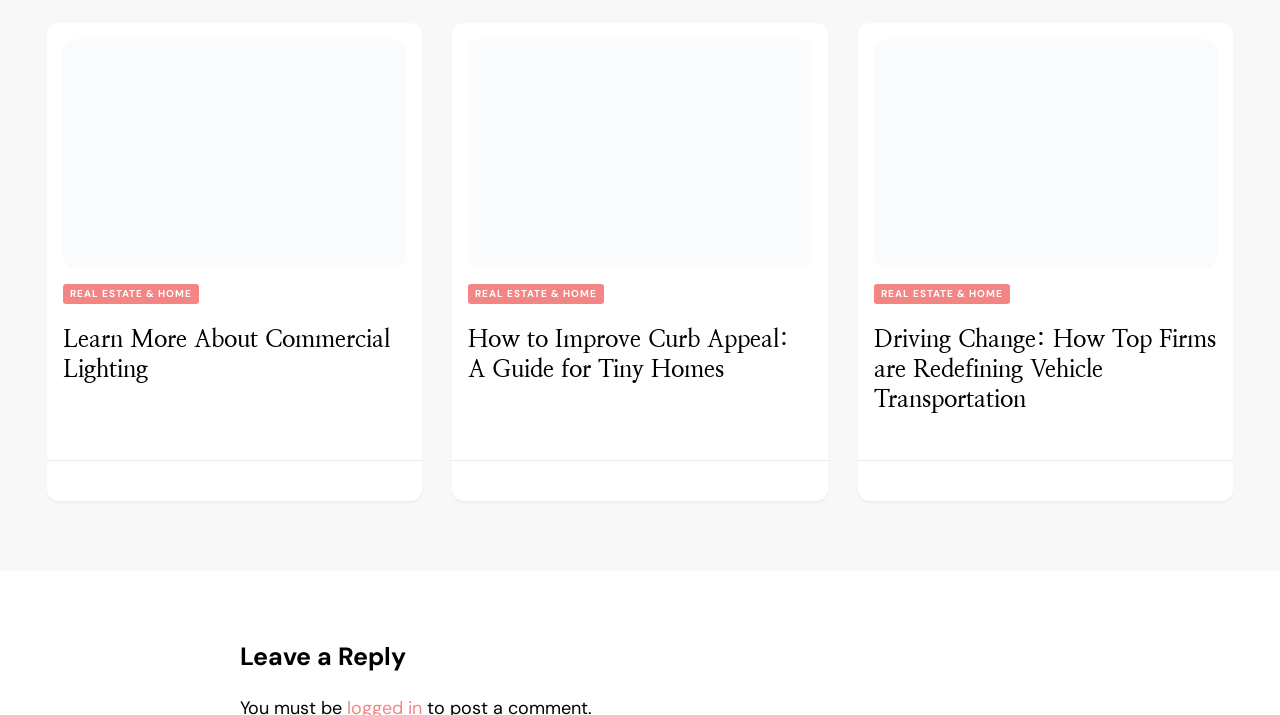Please respond in a single word or phrase: 
What is the main topic of the first article?

Lighting